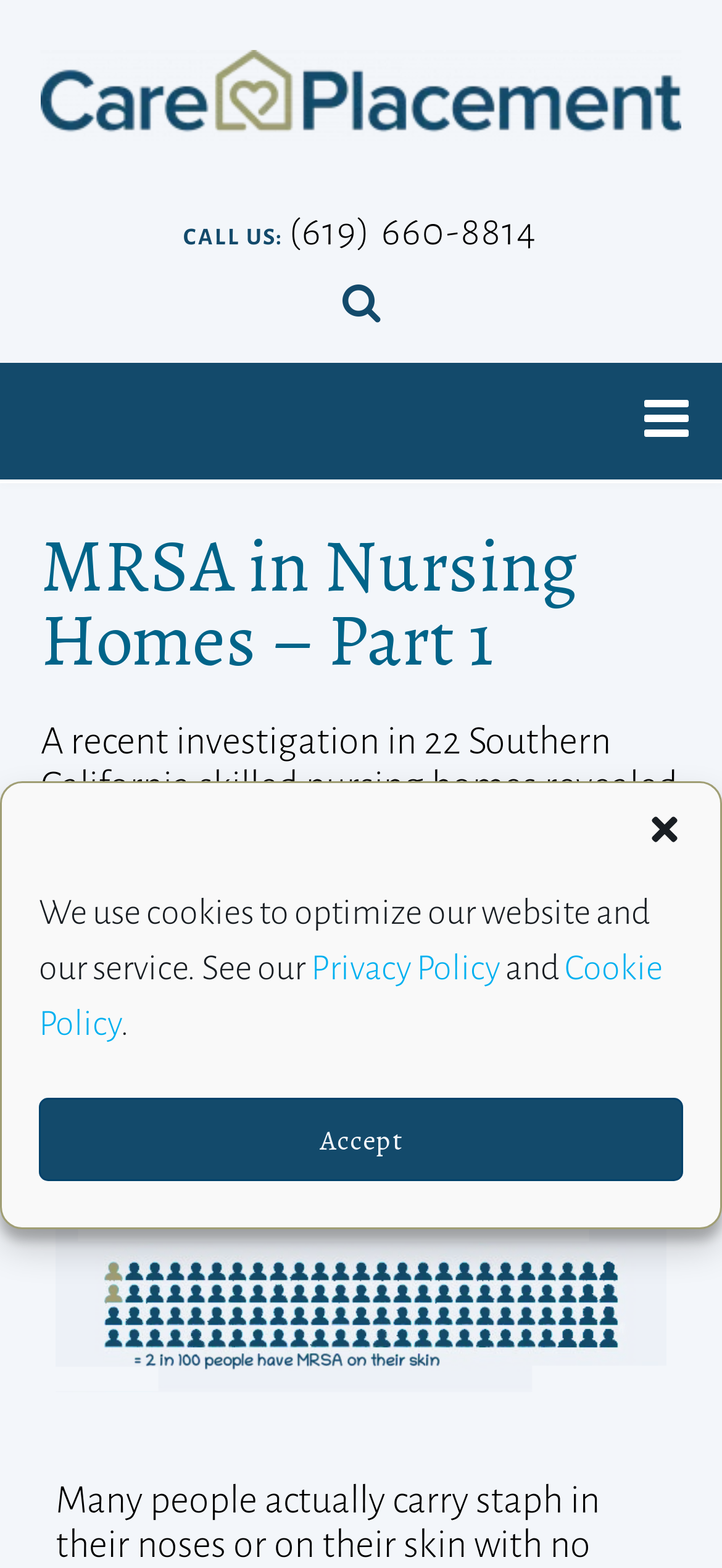Respond with a single word or phrase to the following question: What is MRSA?

Methicillin-resistant Staphylococcus aureus